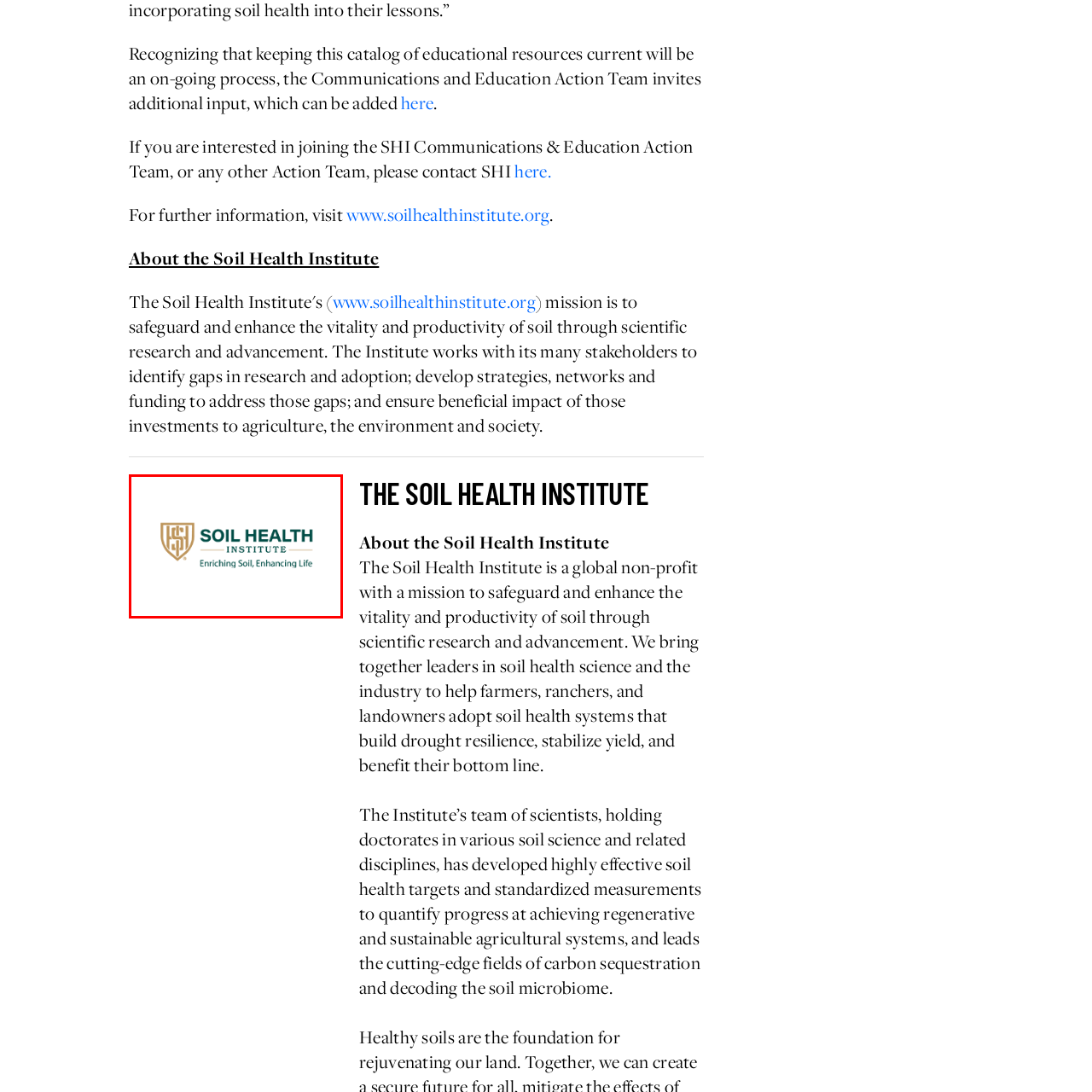What is the mission of the Soil Health Institute?
Observe the part of the image inside the red bounding box and answer the question concisely with one word or a short phrase.

Enriching Soil, Enhancing Life